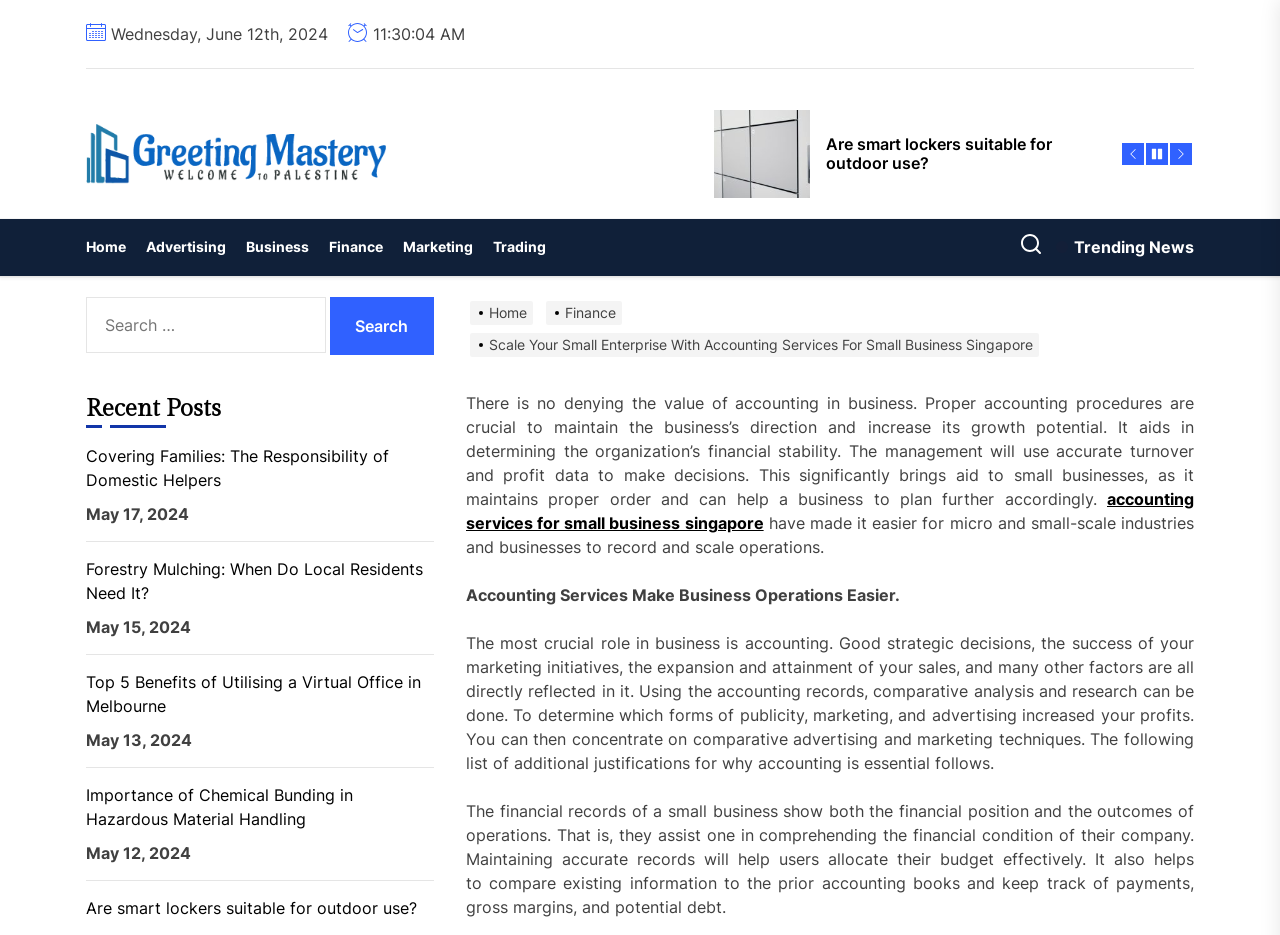Determine the bounding box coordinates of the clickable region to carry out the instruction: "Click the 'Home' link".

[0.067, 0.234, 0.106, 0.295]